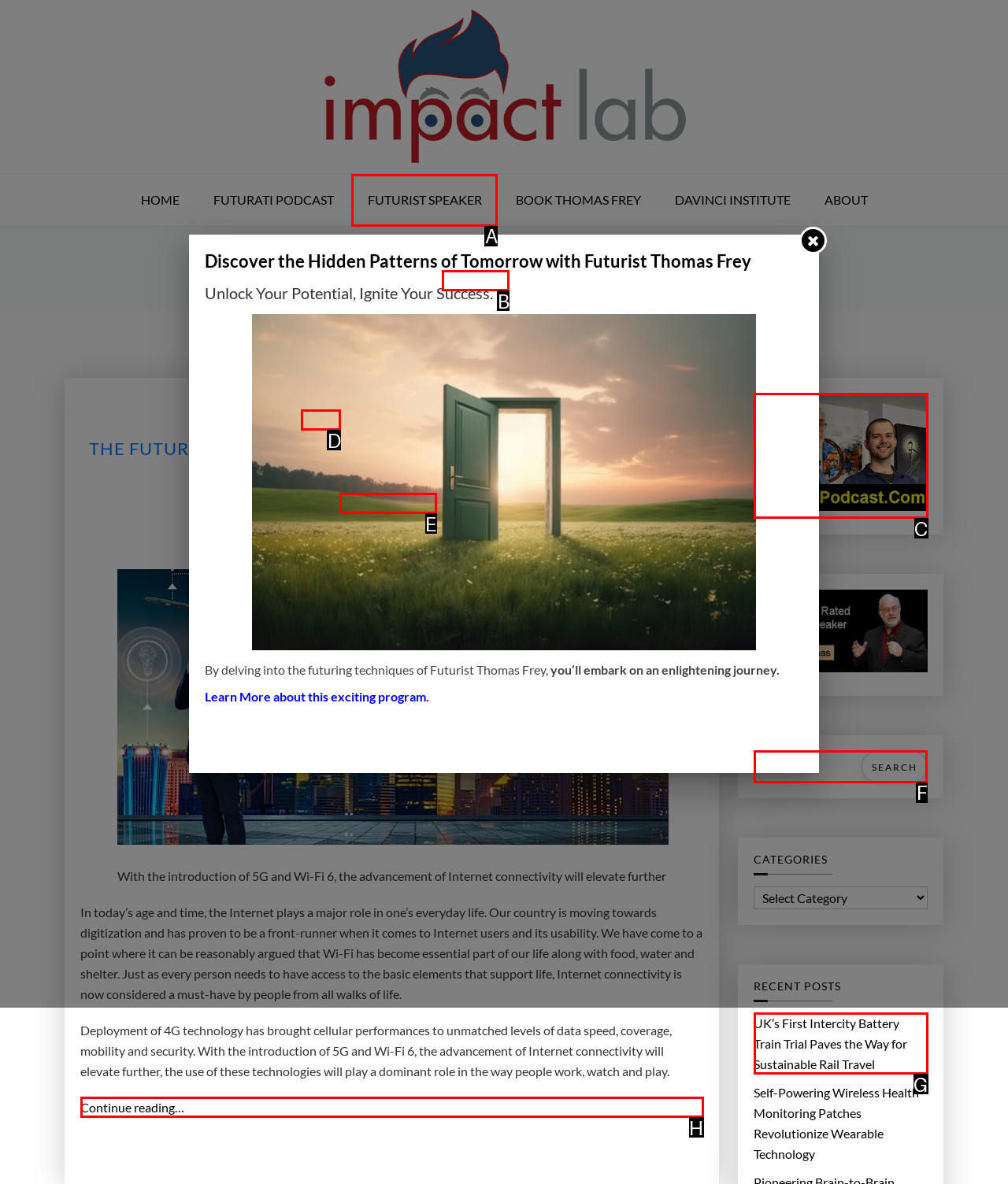Tell me which letter corresponds to the UI element that will allow you to Search for something. Answer with the letter directly.

F